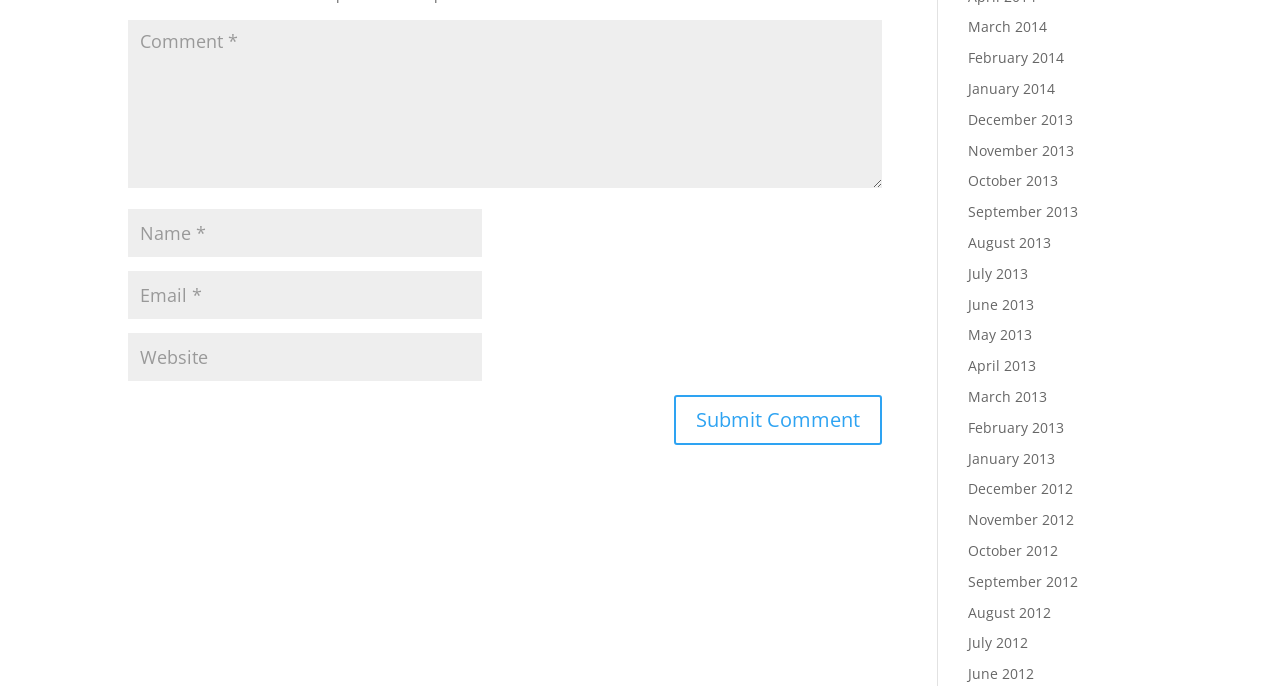Given the description "input value="Name *" name="author"", provide the bounding box coordinates of the corresponding UI element.

[0.1, 0.305, 0.377, 0.375]